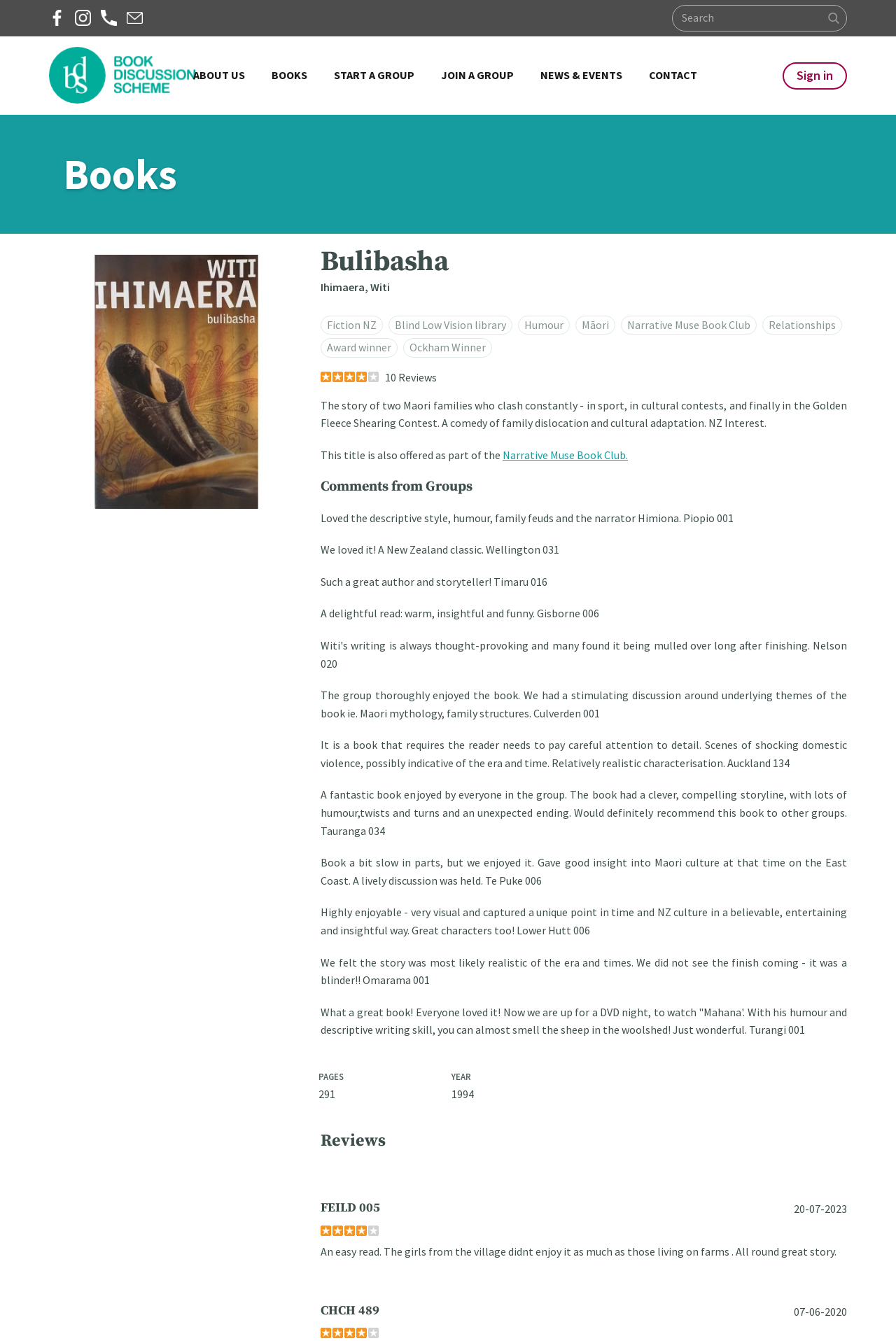Give a one-word or short-phrase answer to the following question: 
What is the name of the book being discussed?

Bulibasha